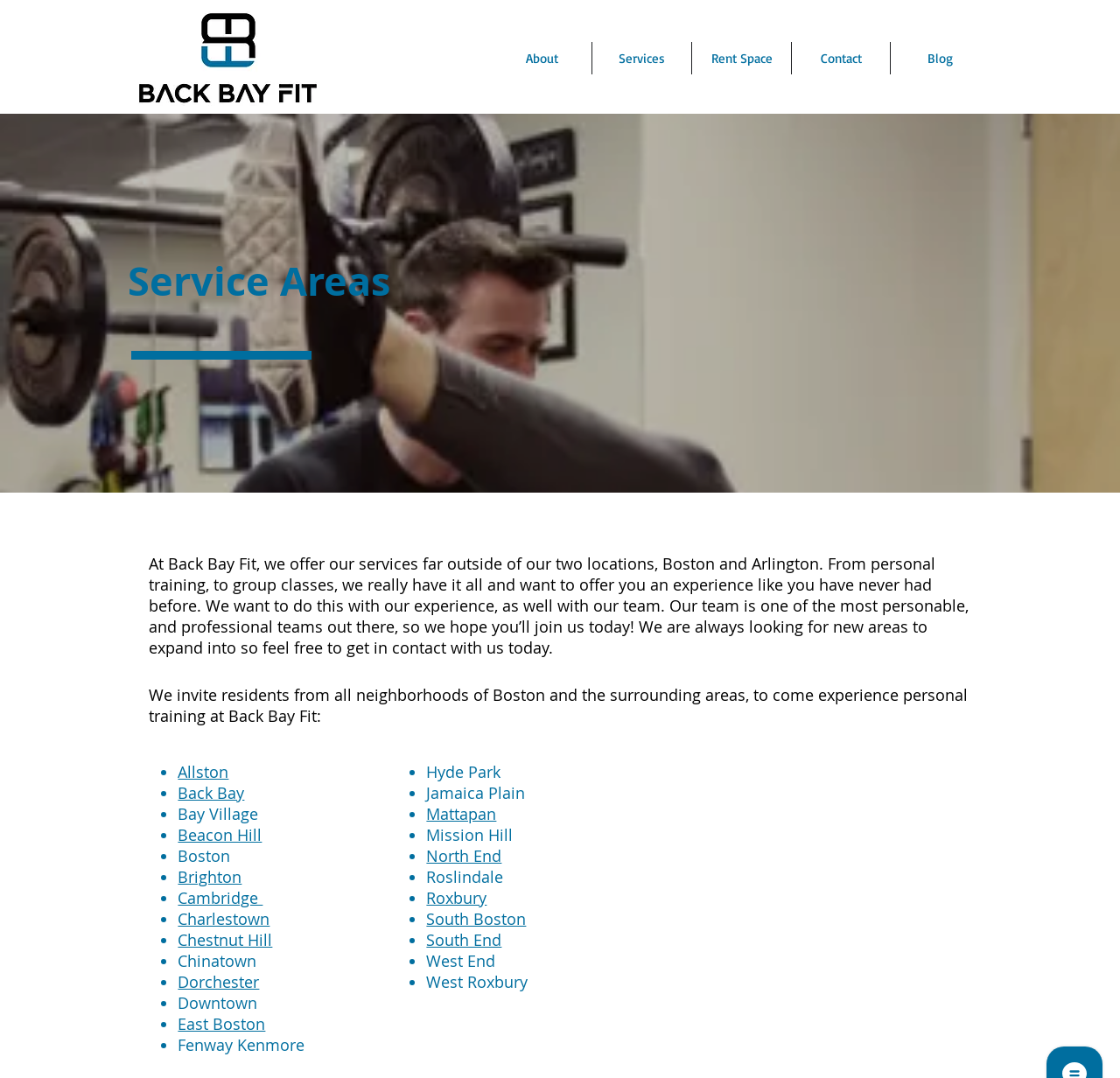Examine the image carefully and respond to the question with a detailed answer: 
What services does Back Bay Fit offer?

Based on the webpage, it is clear that Back Bay Fit offers various services. The text 'From personal training, to group classes, we really have it all...' suggests that personal training and group classes are two of the services they provide.